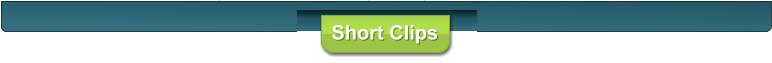Elaborate on the image with a comprehensive description.

The image features a prominently displayed button labeled "Short Clips," designed with a vibrant green background and white text. This interactive element is situated within a minimalistic and structured interface, adding a focal point for users seeking quick access to short video content. The button’s appealing design invites clicks, enhancing user engagement with the platform's media offerings. The surrounding layout suggests a clean and organized navigation area, emphasizing the accessibility and ease of discovering related content.